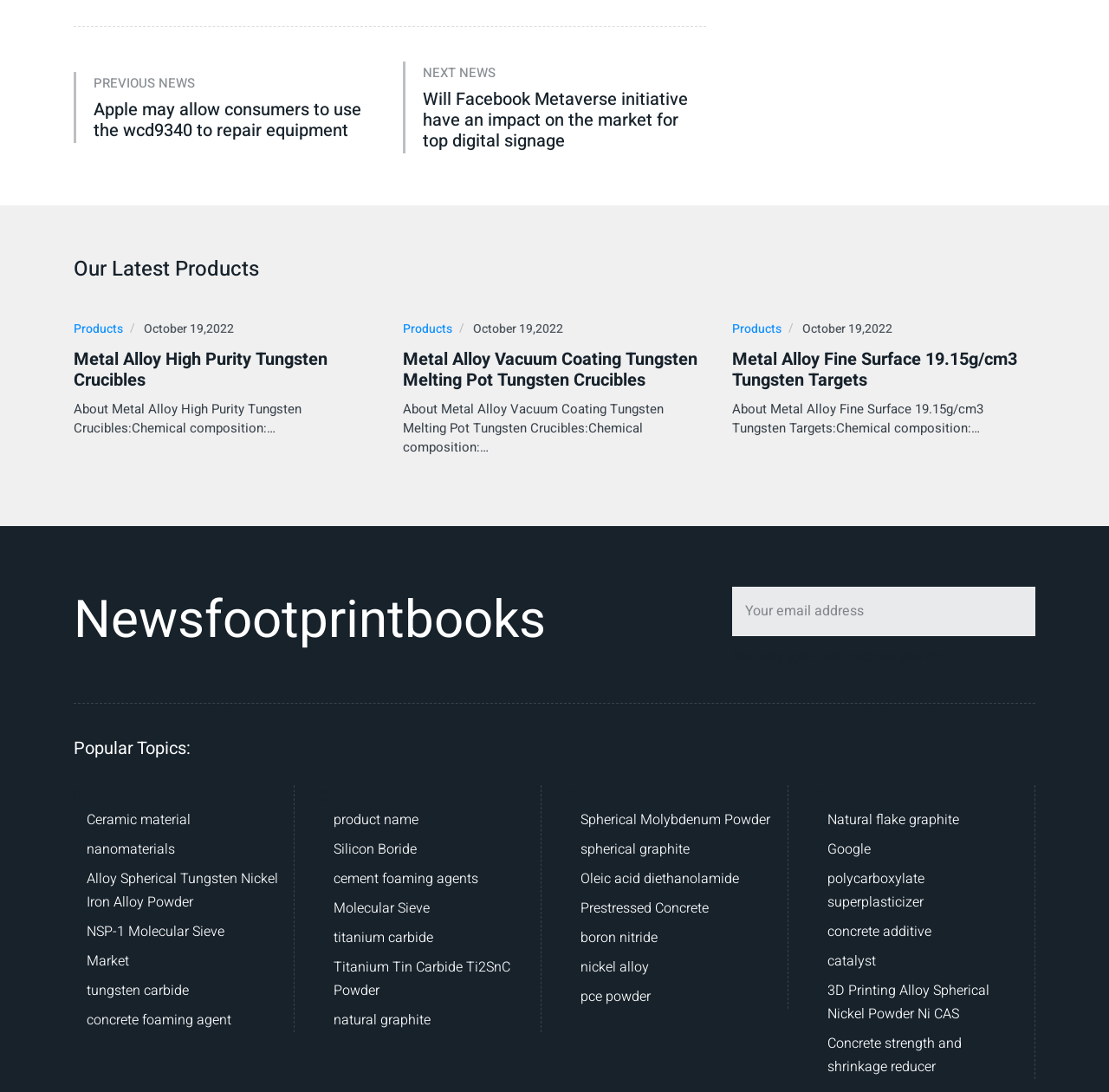Identify the bounding box coordinates of the clickable region to carry out the given instruction: "Click on 'Spherical Molybdenum Powder'".

[0.523, 0.74, 0.695, 0.762]